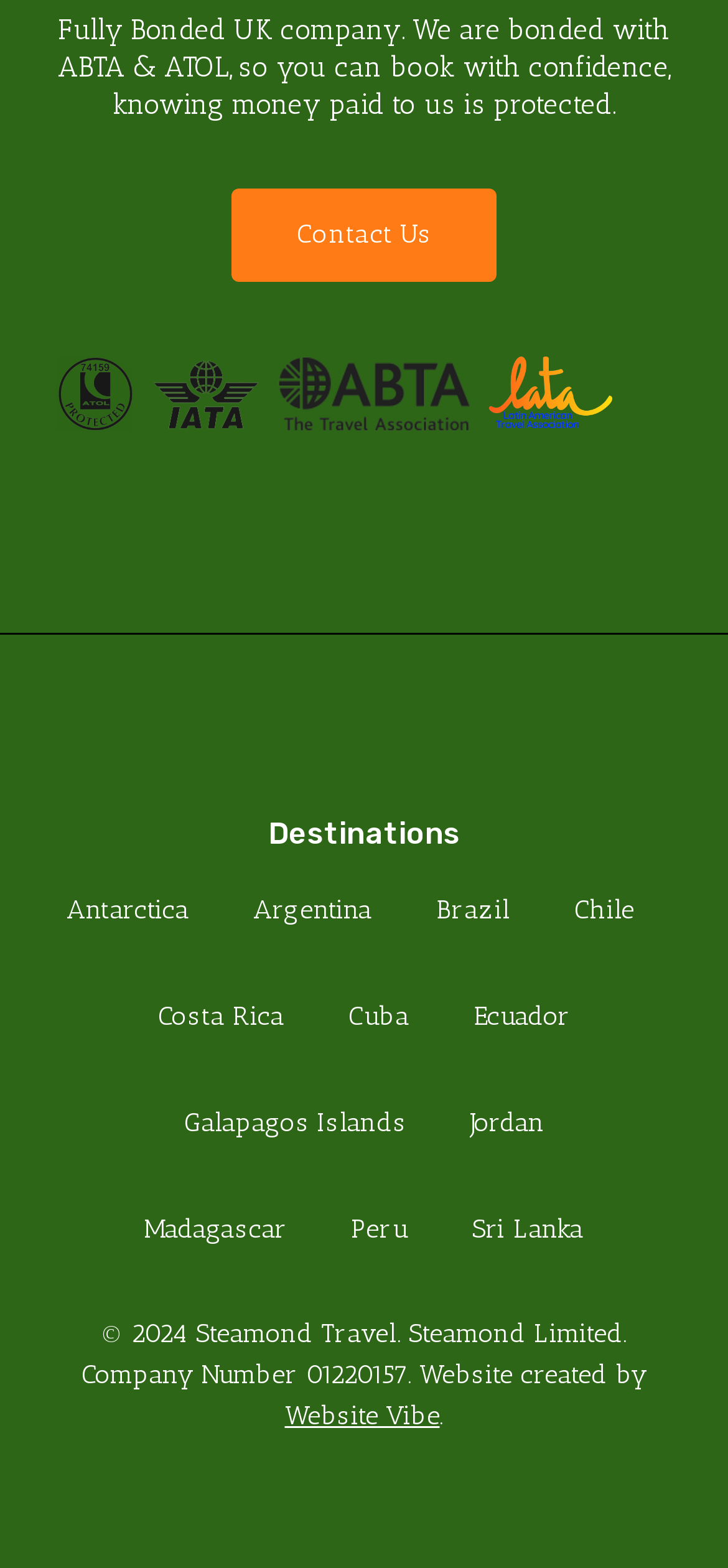What is the company number of Steamond Limited?
From the image, respond with a single word or phrase.

01220157